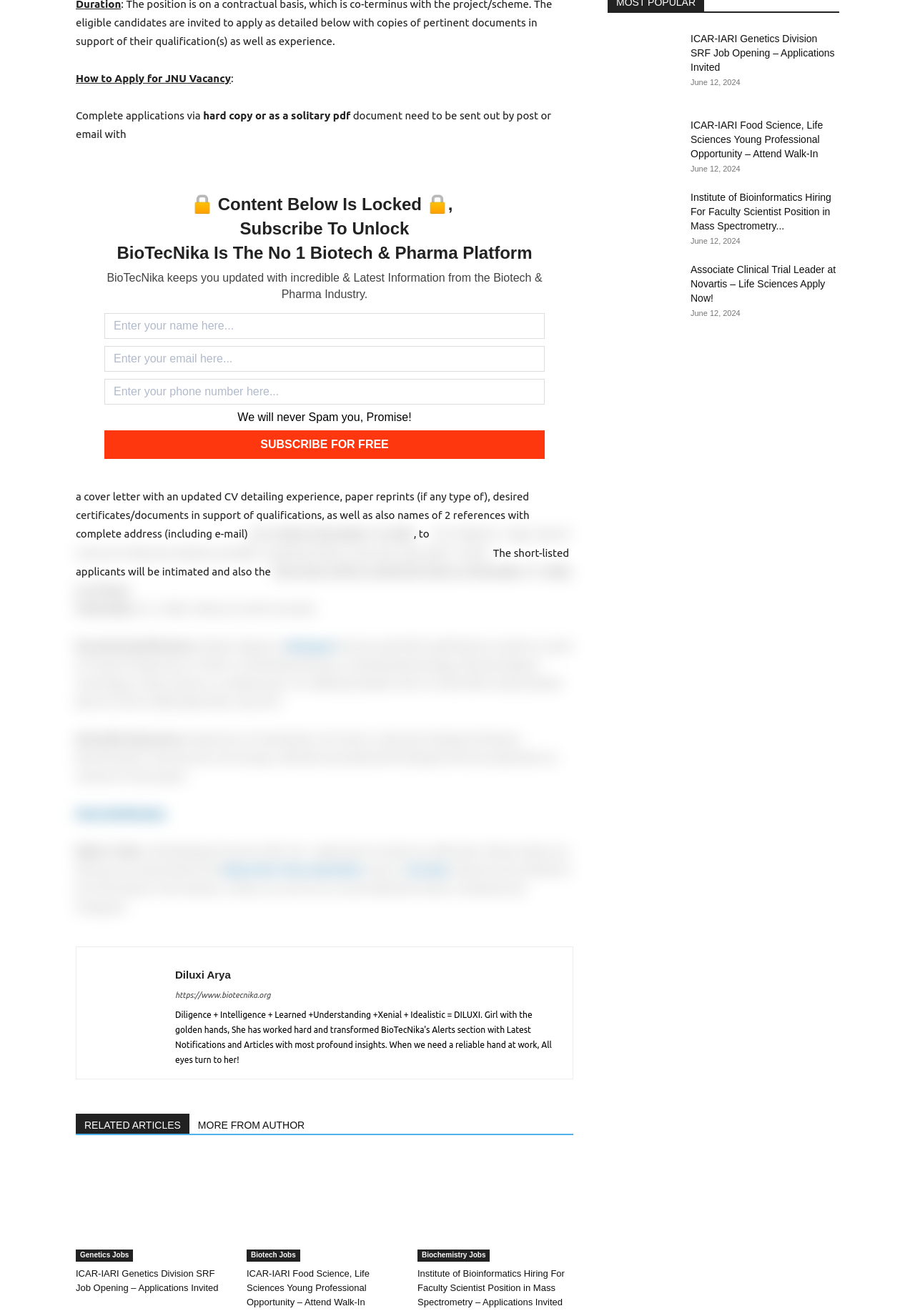What is the application deadline for JNU Vacancy?
Please provide a comprehensive answer based on the details in the screenshot.

The answer can be found in the text 'on or before November 14, 2020' which is located in the middle of the webpage, indicating the deadline for applying to the JNU Vacancy.